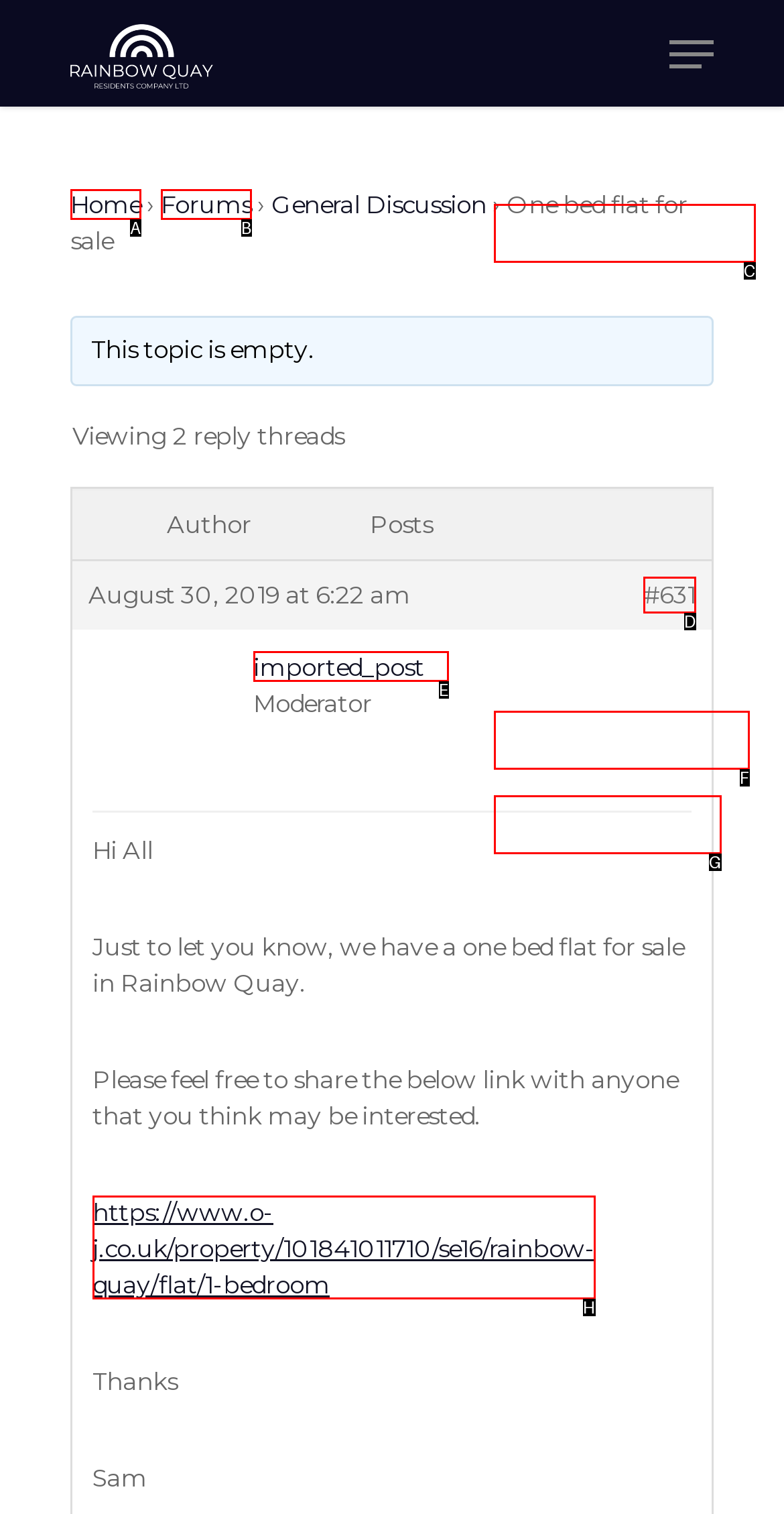Based on the choices marked in the screenshot, which letter represents the correct UI element to perform the task: Click on the 'https://www.o-j.co.uk/property/101841011710/se16/rainbow-quay/flat/1-bedroom' link?

H